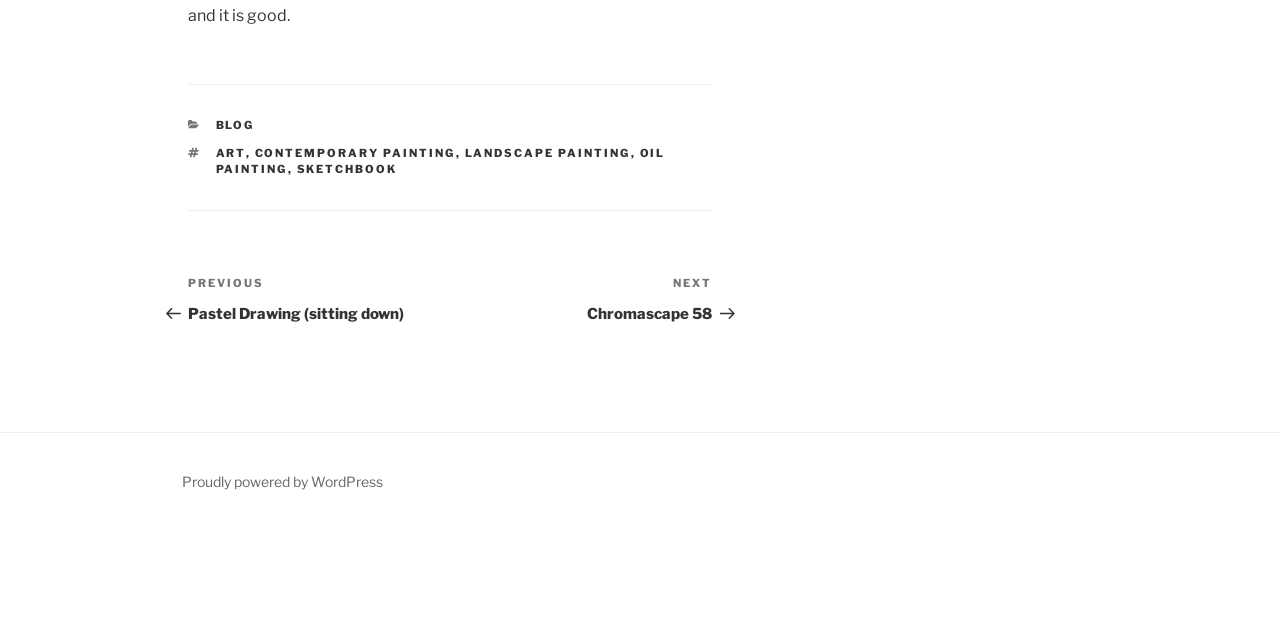Given the element description sketchbook, specify the bounding box coordinates of the corresponding UI element in the format (top-left x, top-left y, bottom-right x, bottom-right y). All values must be between 0 and 1.

[0.232, 0.253, 0.311, 0.275]